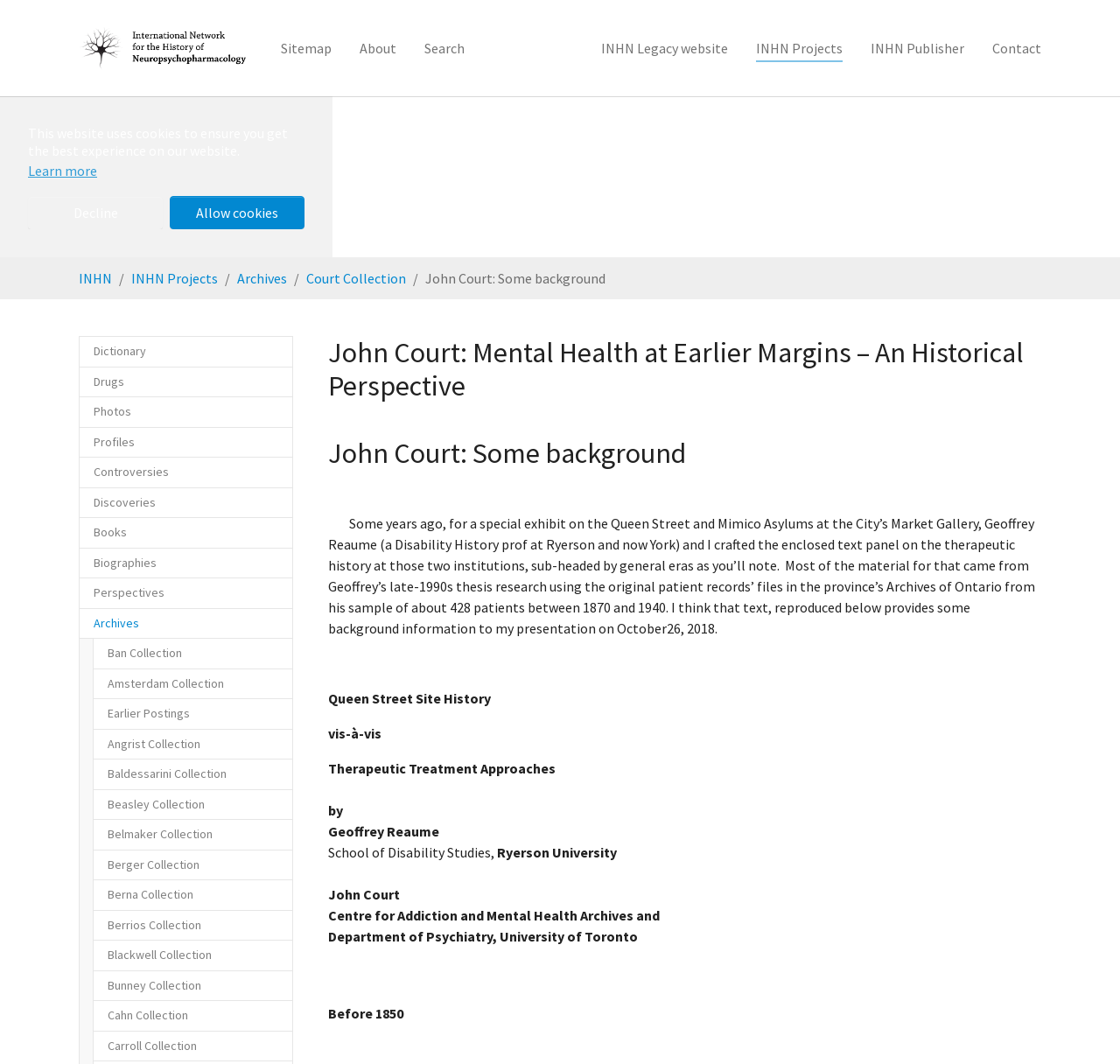What is the era mentioned before 1850?
Look at the image and answer the question using a single word or phrase.

Before 1850